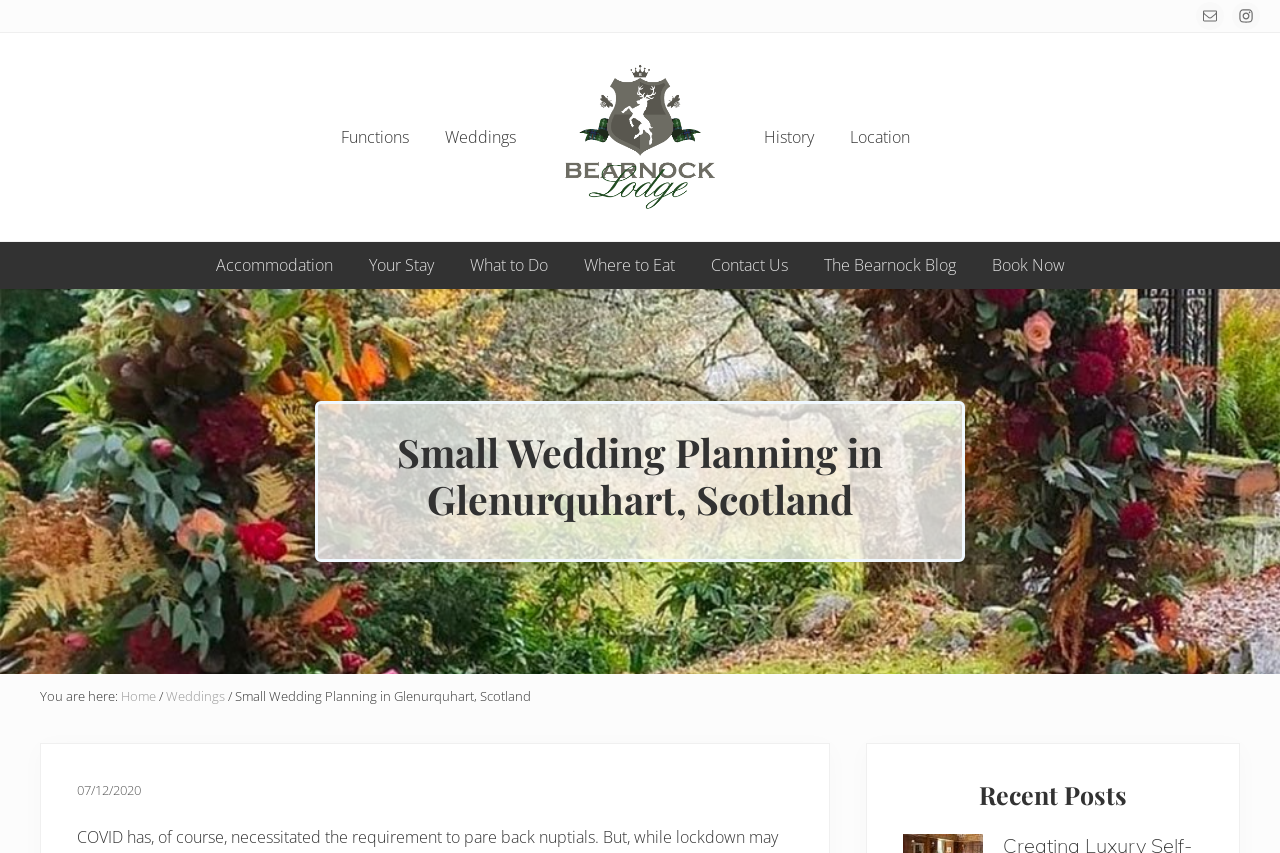Can you give a comprehensive explanation to the question given the content of the image?
How many navigation links are in the main navigation?

I counted the number of links in the main navigation section, which are 'Accommodation', 'Your Stay', 'What to Do', 'Where to Eat', 'Contact Us', 'The Bearnock Blog', and 'Book Now'.